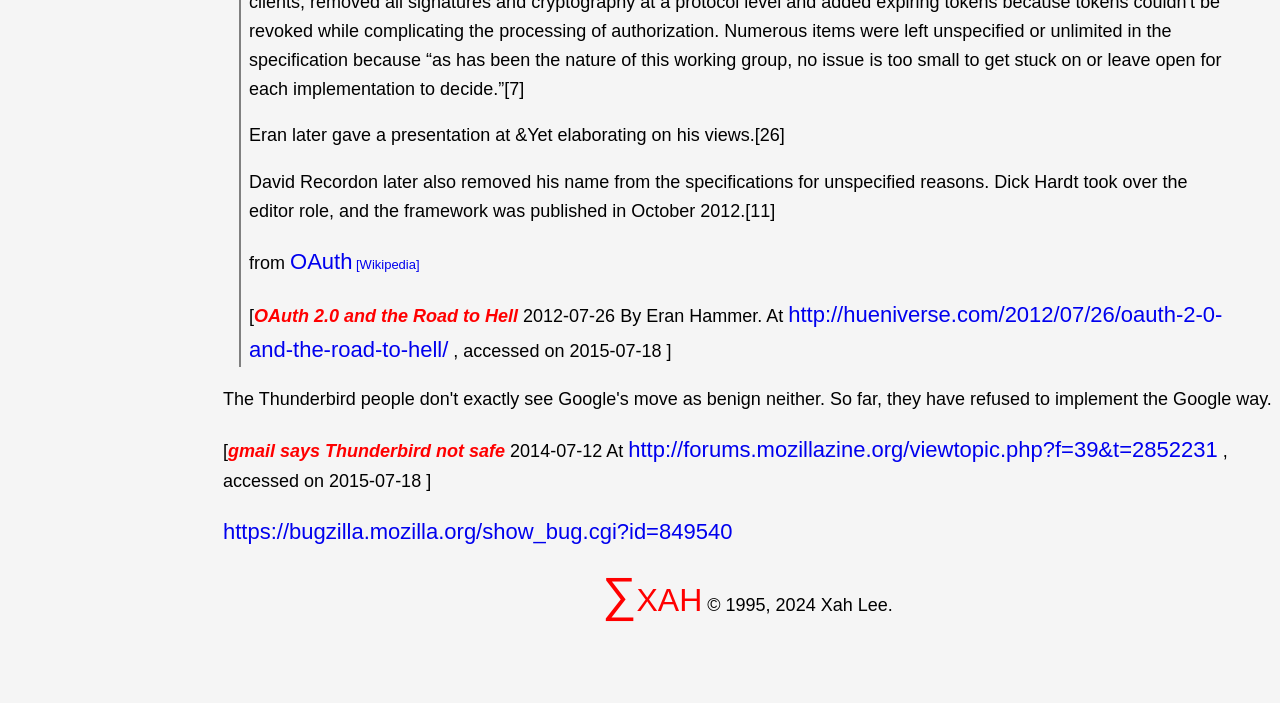Answer this question in one word or a short phrase: What is the date of the second article?

2014-07-12